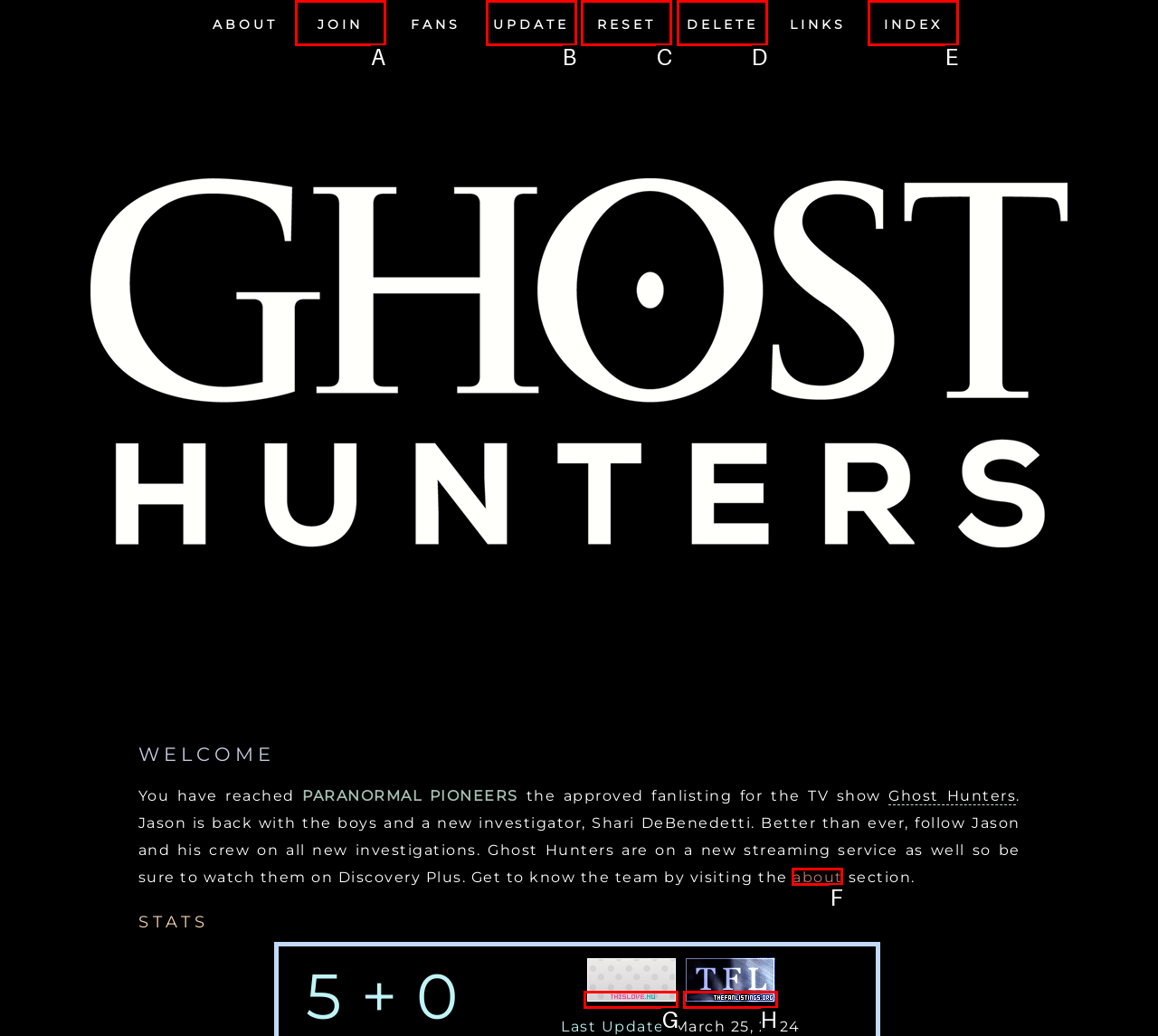Specify which element within the red bounding boxes should be clicked for this task: visit the about section Respond with the letter of the correct option.

F